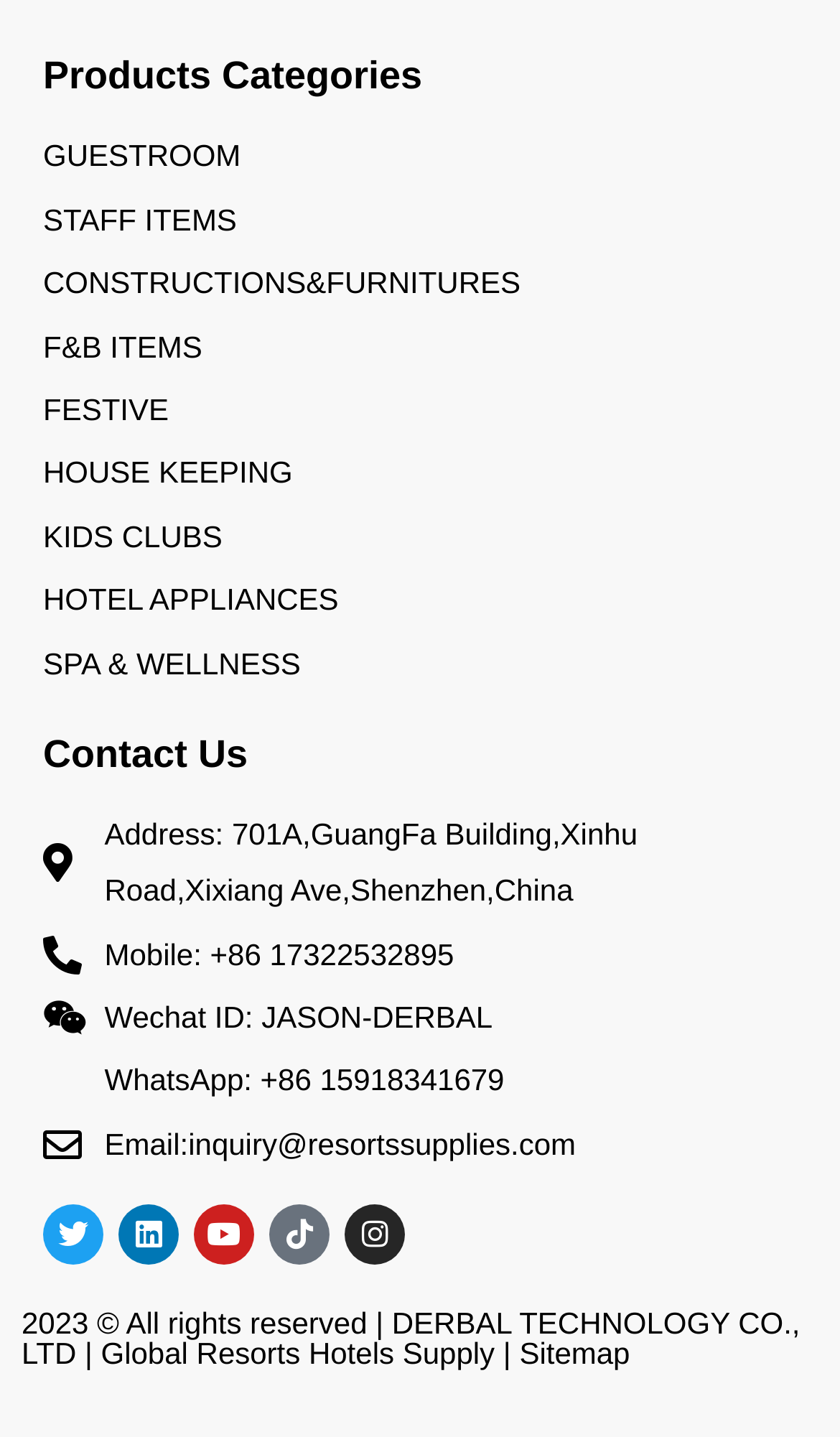Provide the bounding box coordinates of the area you need to click to execute the following instruction: "View Contact Us".

[0.051, 0.51, 0.295, 0.54]